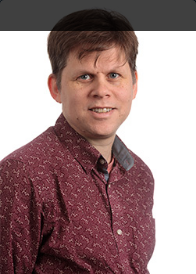Answer with a single word or phrase: 
What color is James' shirt?

Maroon